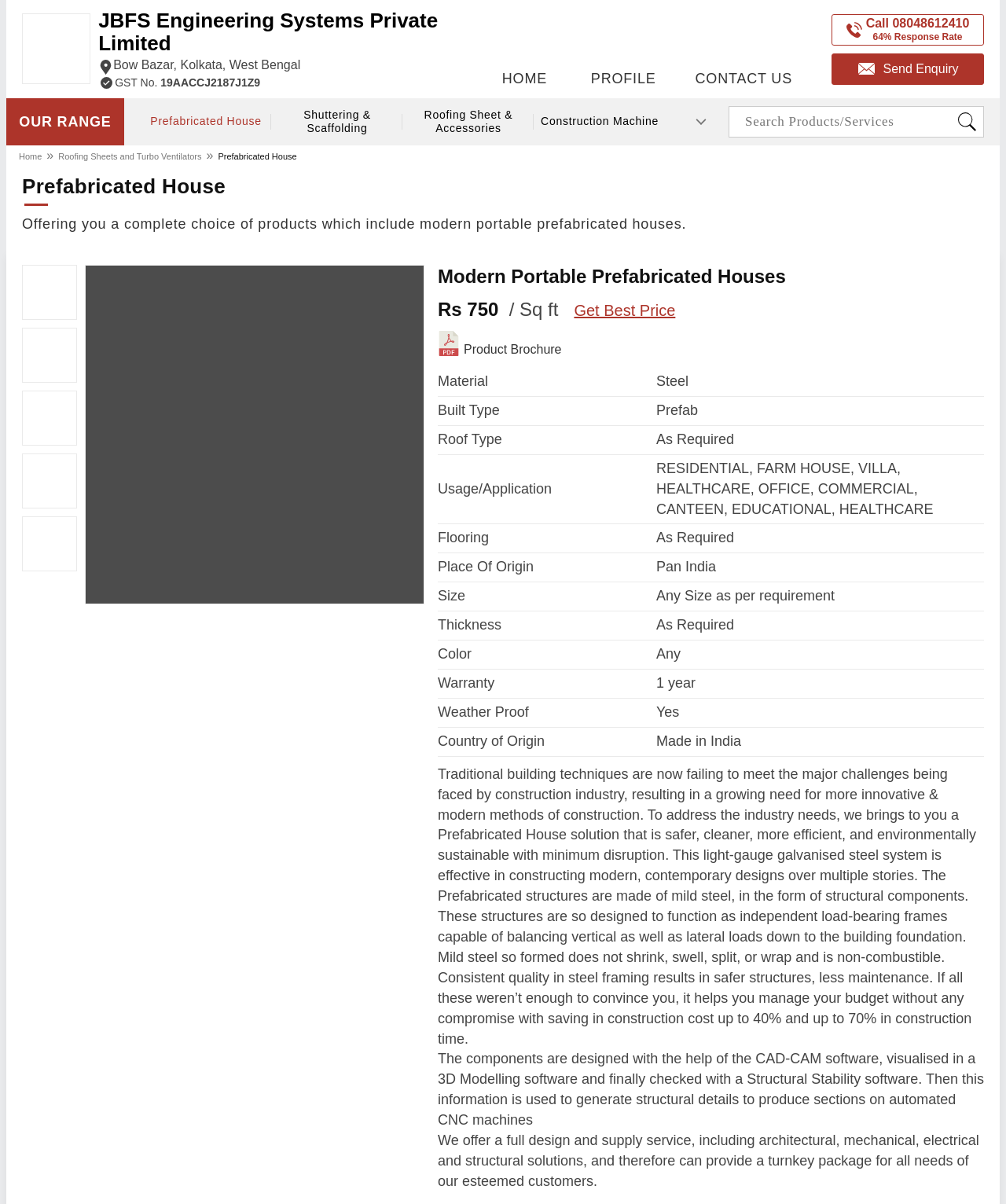Can you specify the bounding box coordinates of the area that needs to be clicked to fulfill the following instruction: "Click on the 'HOME' link"?

[0.491, 0.0, 0.552, 0.075]